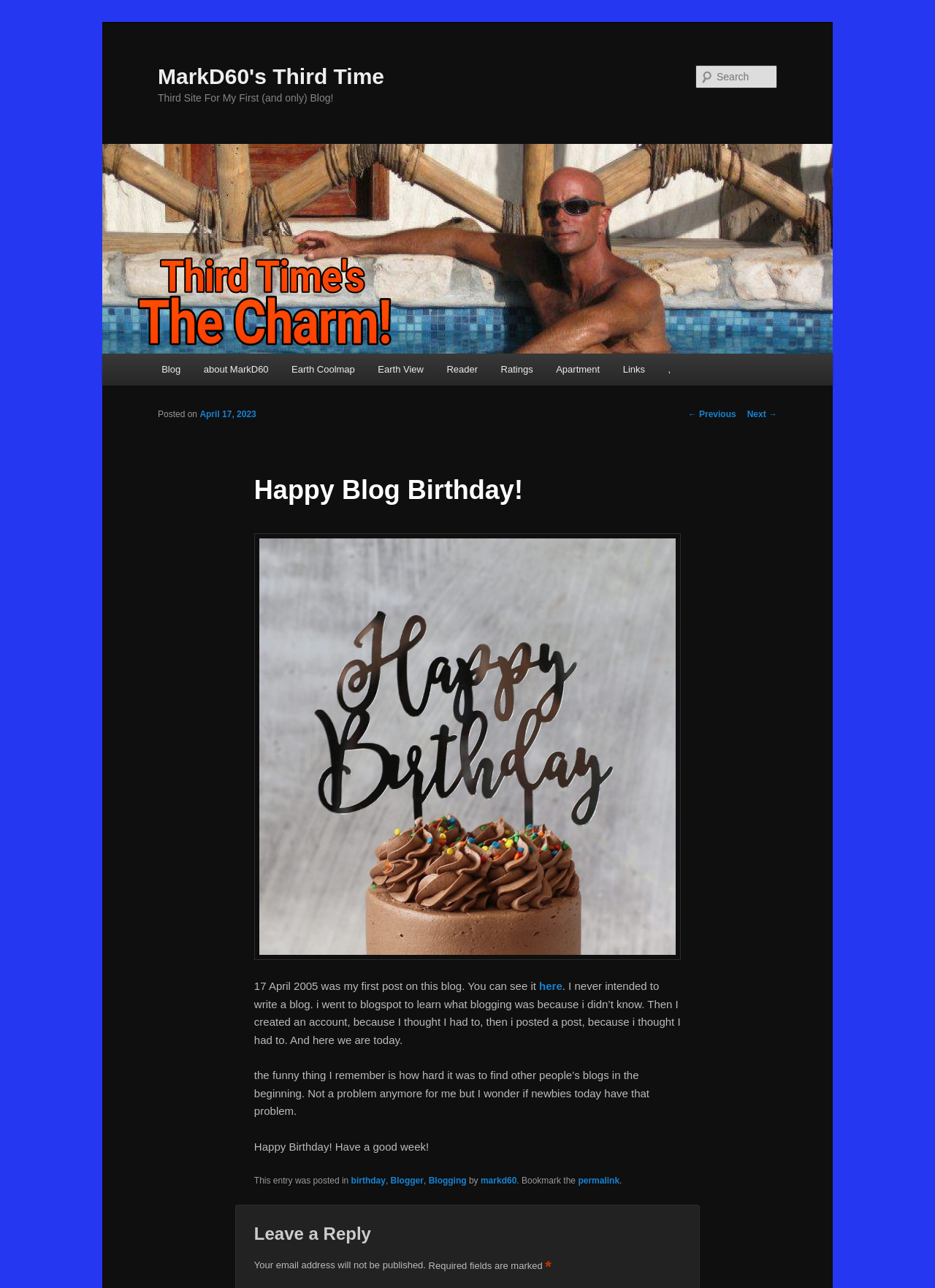What is the date of the first post on this blog?
Give a detailed response to the question by analyzing the screenshot.

I found the answer by reading the text in the article section, which mentions '17 April 2005 was my first post on this blog'.